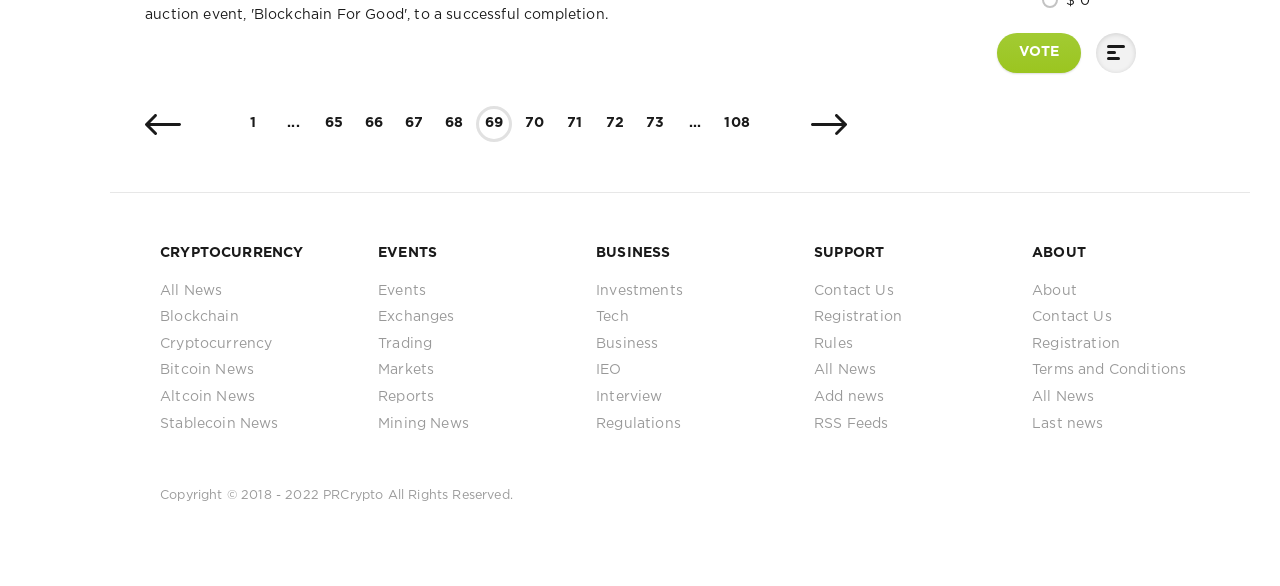Find the bounding box coordinates of the element's region that should be clicked in order to follow the given instruction: "Click the 'Bold' button". The coordinates should consist of four float numbers between 0 and 1, i.e., [left, top, right, bottom].

None